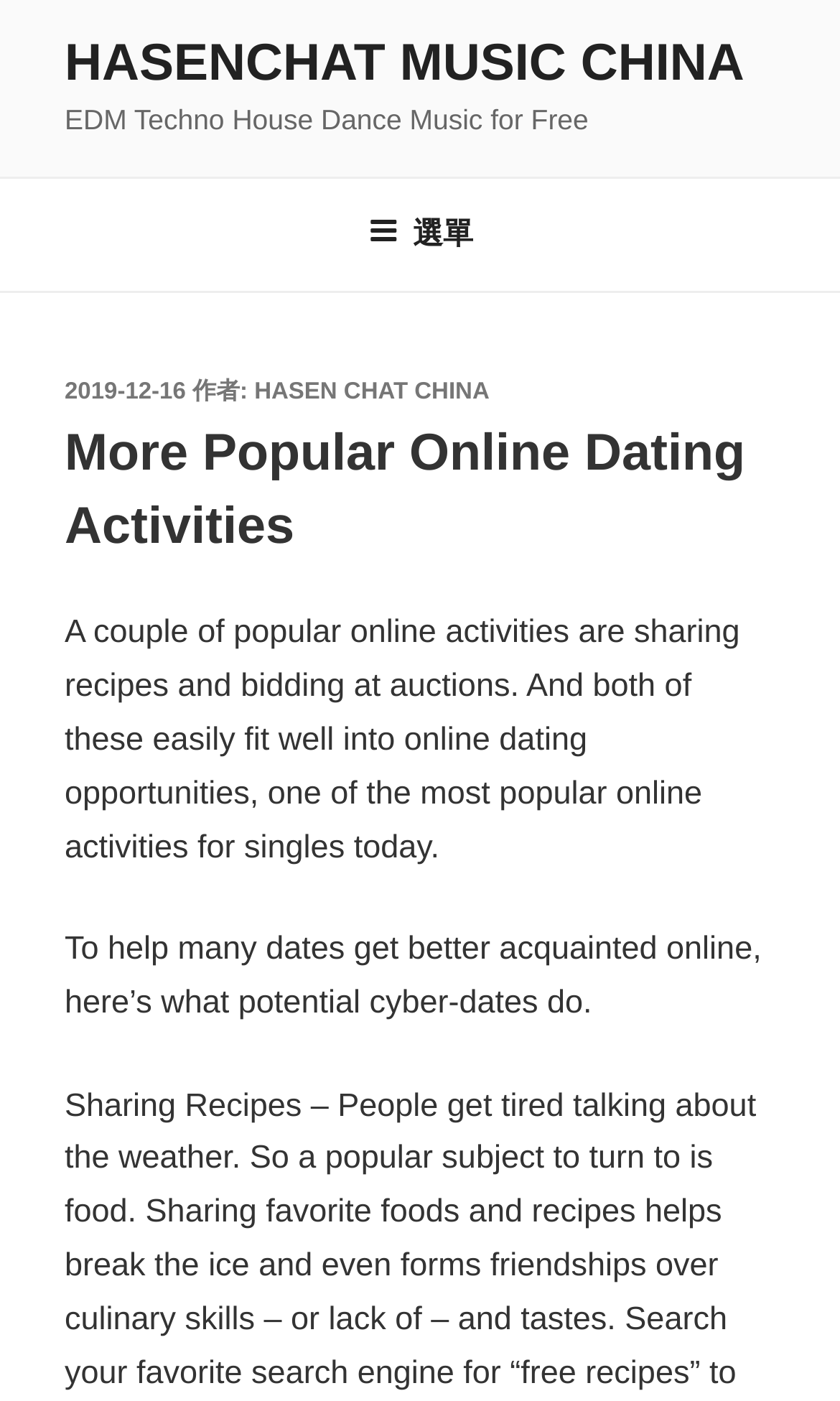Examine the image and give a thorough answer to the following question:
What is the main topic of the article?

The main topic of the article can be inferred from the content, which discusses popular online activities that can be used for online dating opportunities.